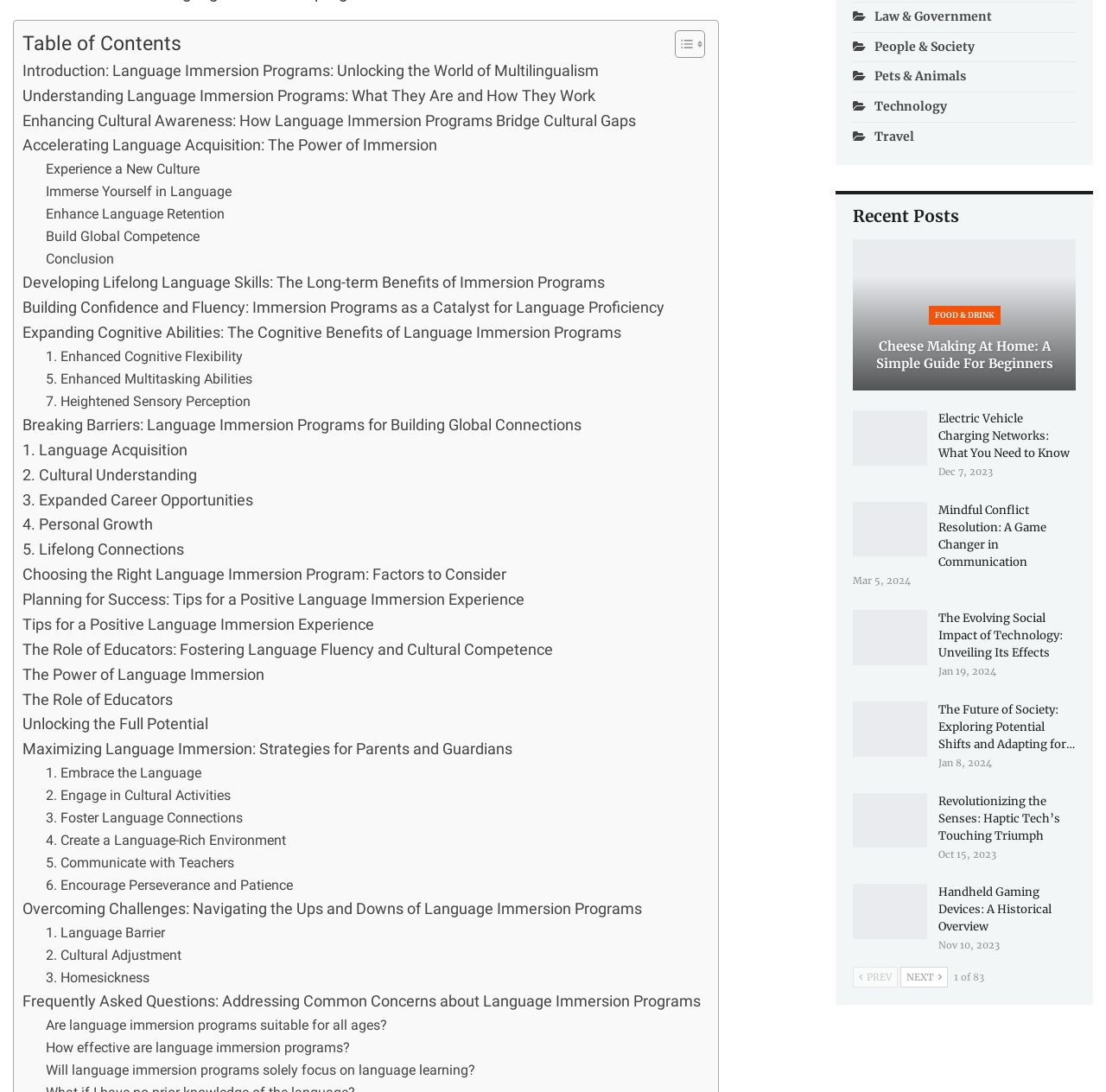Find the bounding box coordinates for the HTML element specified by: "3. Foster Language Connections".

[0.041, 0.739, 0.22, 0.76]